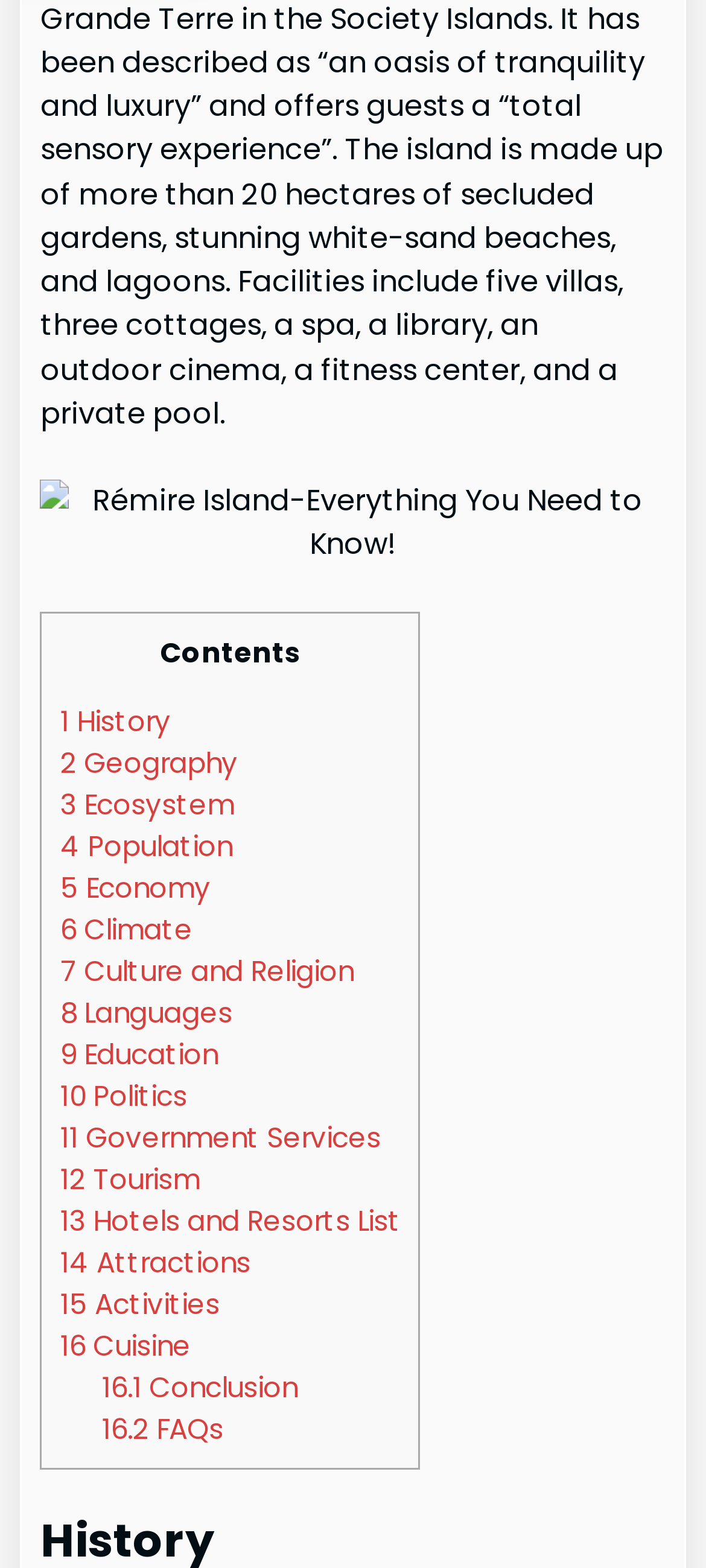Reply to the question below using a single word or brief phrase:
What is the vertical position of the 'Contents' text relative to the image?

Below